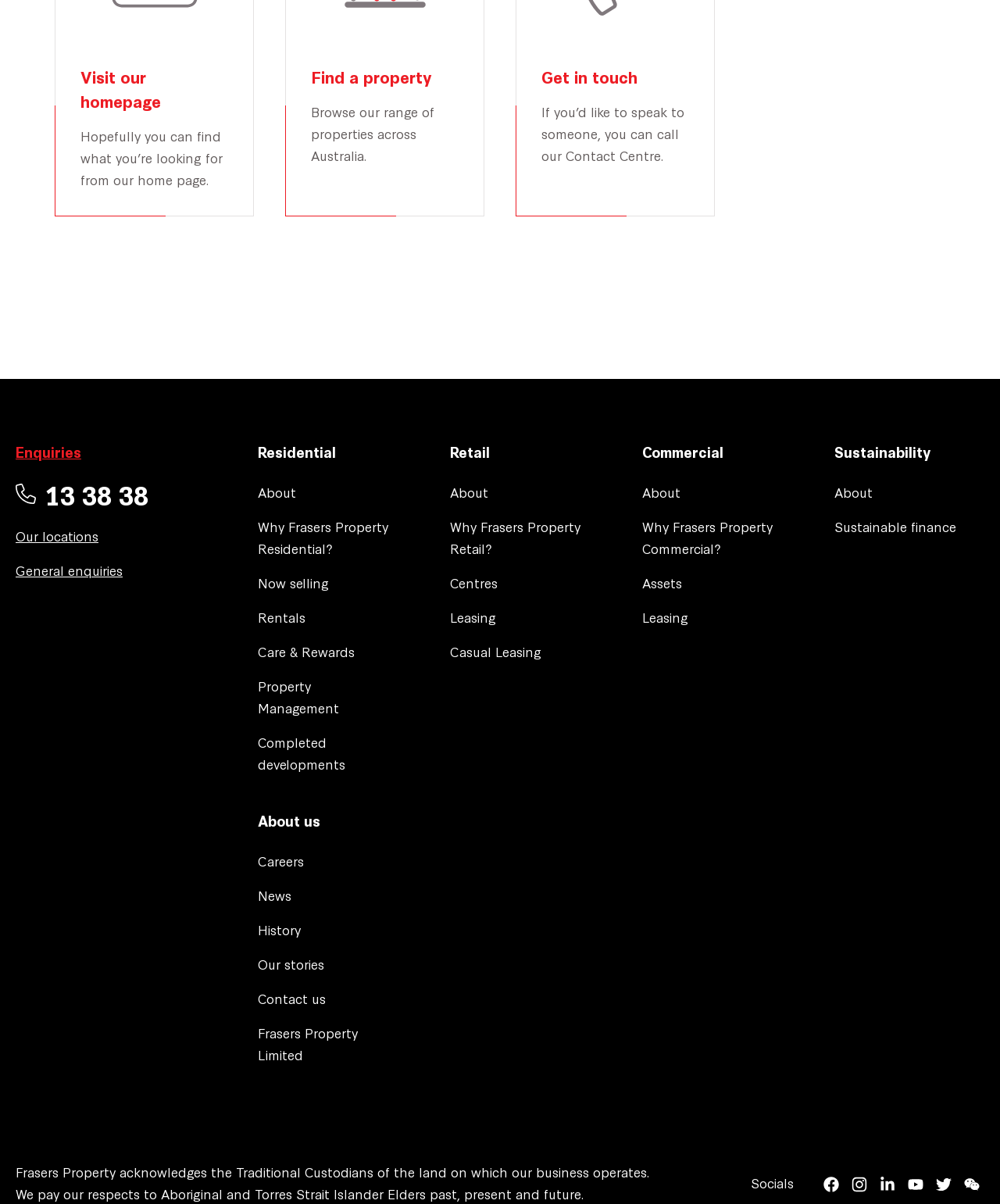Locate the bounding box of the UI element defined by this description: "13 38 38". The coordinates should be given as four float numbers between 0 and 1, formatted as [left, top, right, bottom].

[0.016, 0.4, 0.258, 0.421]